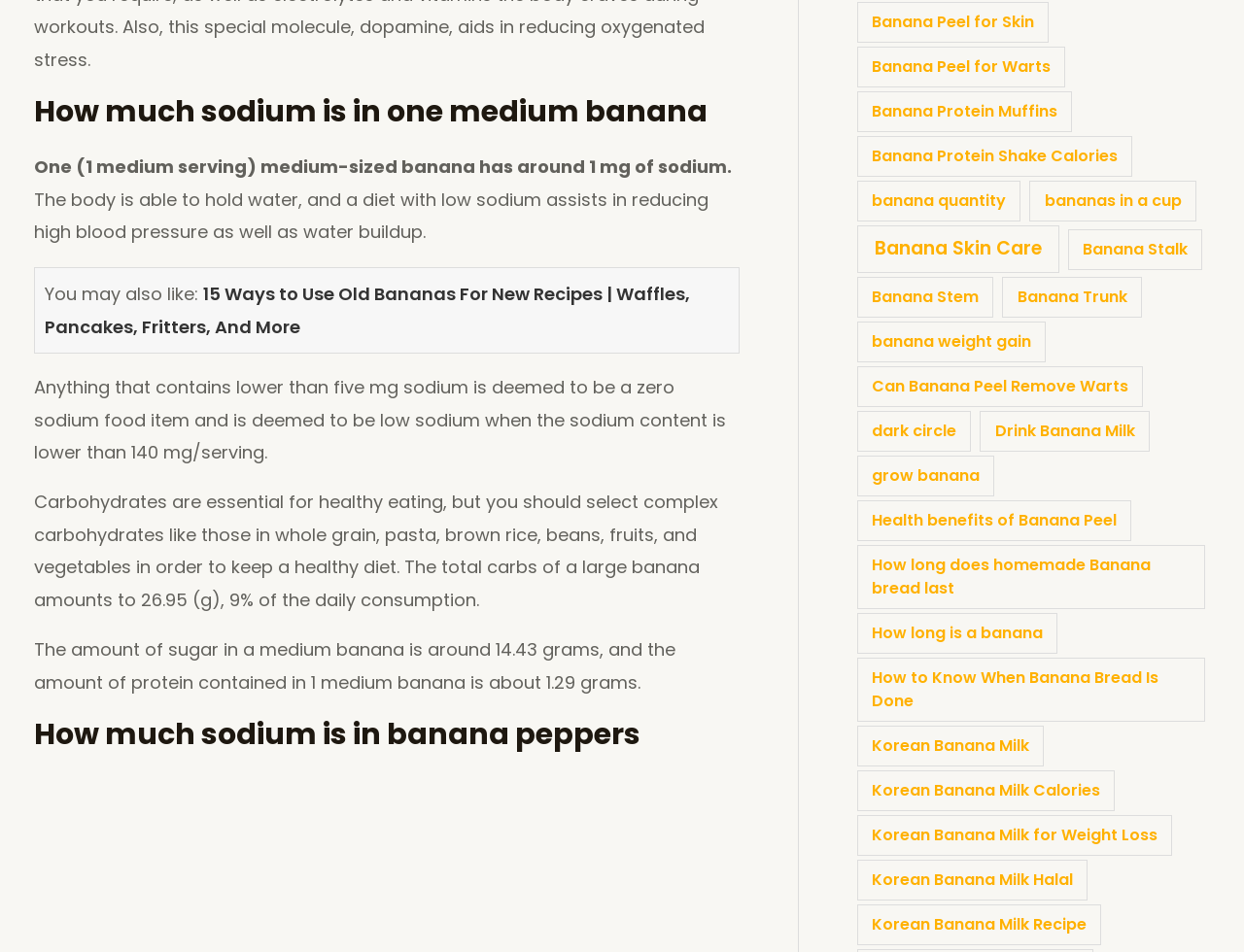Use a single word or phrase to answer the question:
How many links are related to banana peel on the page?

3